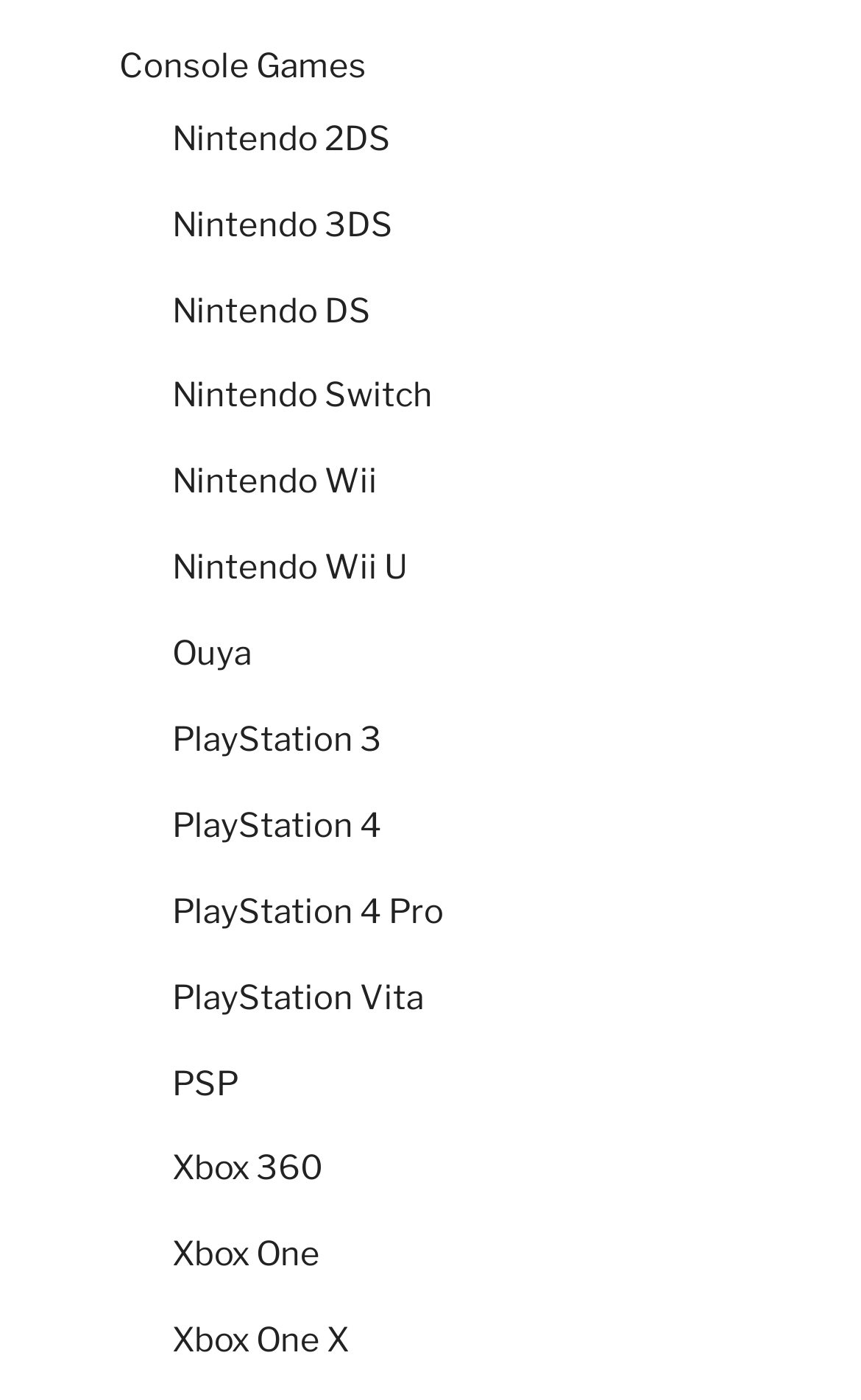Identify the bounding box for the given UI element using the description provided. Coordinates should be in the format (top-left x, top-left y, bottom-right x, bottom-right y) and must be between 0 and 1. Here is the description: PSP

[0.2, 0.76, 0.277, 0.788]